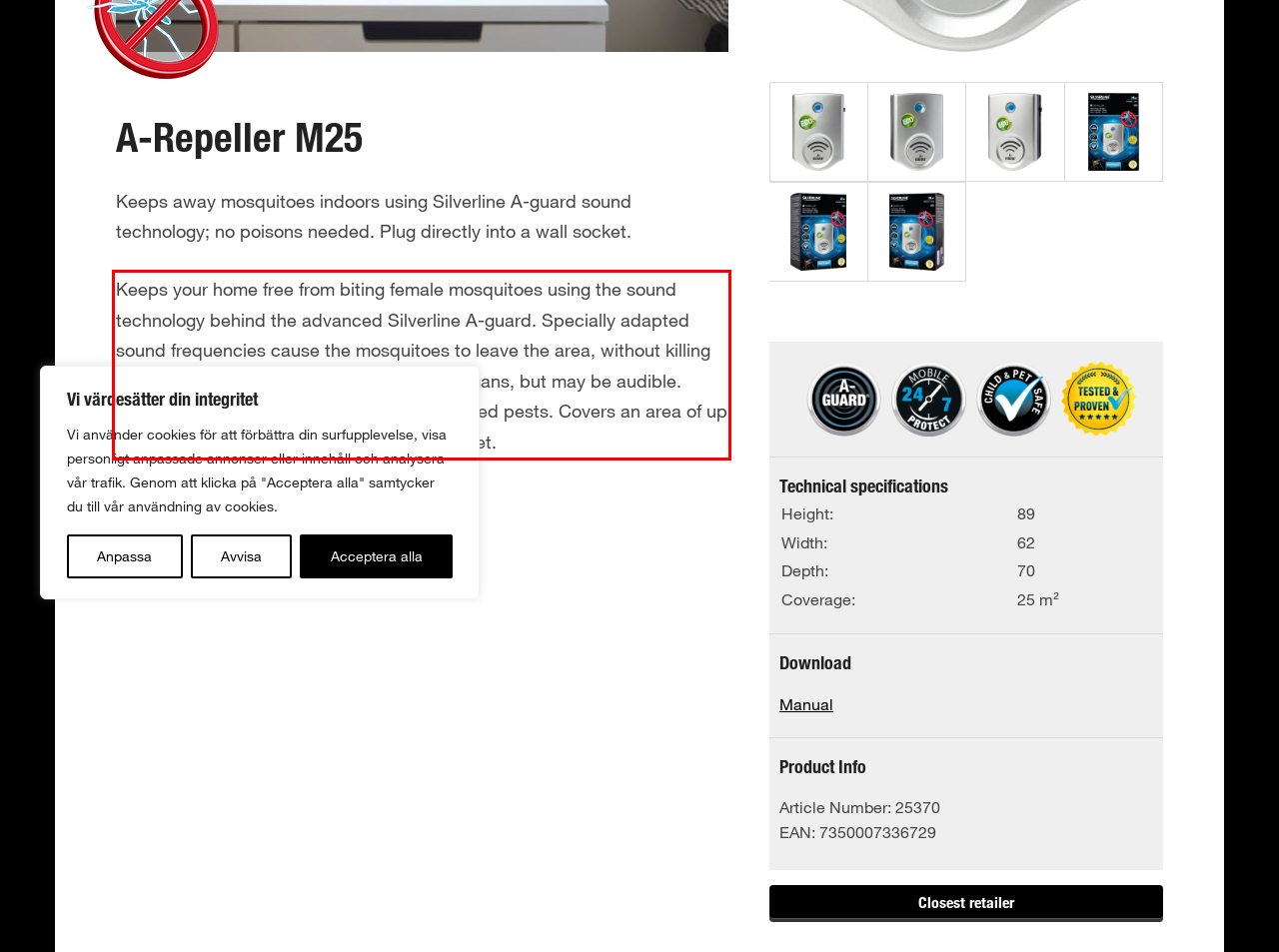Please examine the webpage screenshot and extract the text within the red bounding box using OCR.

Keeps your home free from biting female mosquitoes using the sound technology behind the advanced Silverline A-guard. Specially adapted sound frequencies cause the mosquitoes to leave the area, without killing them. The sound does not affect pets or humans, but may be audible. Does not create resistance among the targeted pests. Covers an area of up to 25m²; simply plug directly into a wall socket.